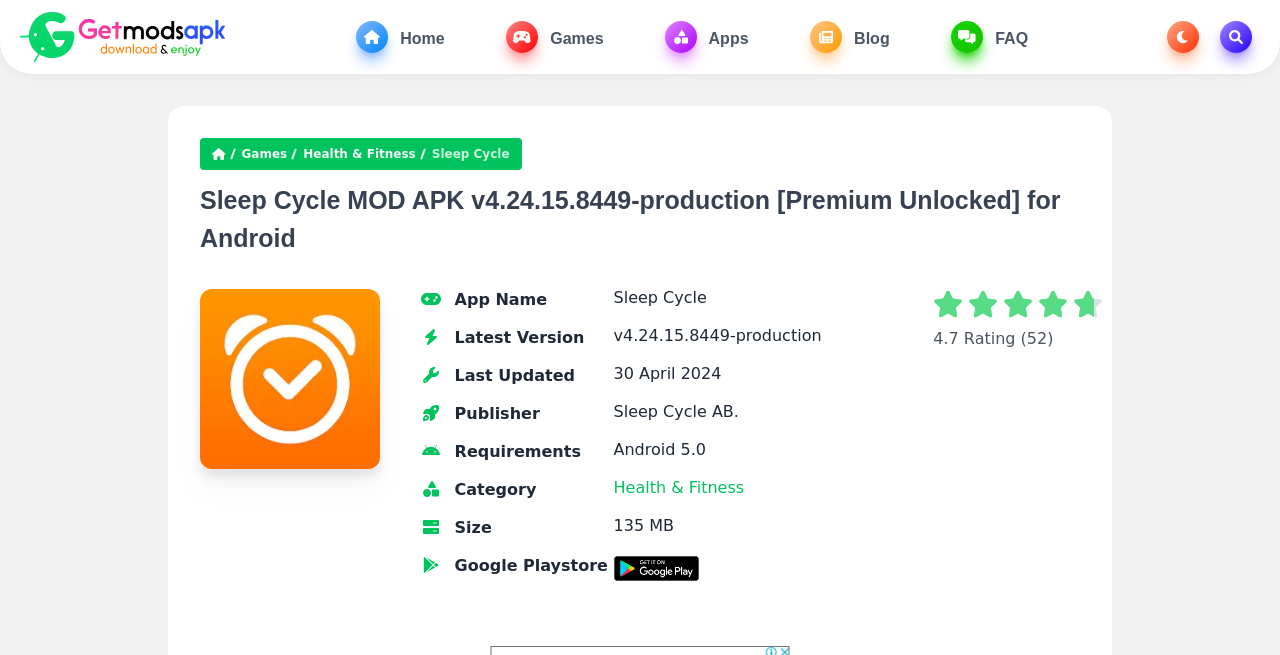Articulate a detailed summary of the webpage's content and design.

This webpage appears to be a download page for a modded APK of the Sleep Cycle app. At the top, there is a navigation menu with links to the home page, games, apps, blog, and FAQ. On the right side of the navigation menu, there are two buttons to toggle dark mode and search.

Below the navigation menu, there is a section with a heading that displays the app's name and version. To the left of the heading, there is an image of the Sleep Cycle app icon. Below the heading, there is a table that displays information about the app, including its name, latest version, last updated date, publisher, requirements, category, size, and a link to the Google Play Store.

On the right side of the table, there are several small images, likely representing ratings or reviews. Below the table, there is a text that displays the app's rating and the number of reviews.

The overall layout of the webpage is organized, with clear headings and concise text. The use of images and tables helps to break up the text and make the information easy to read.